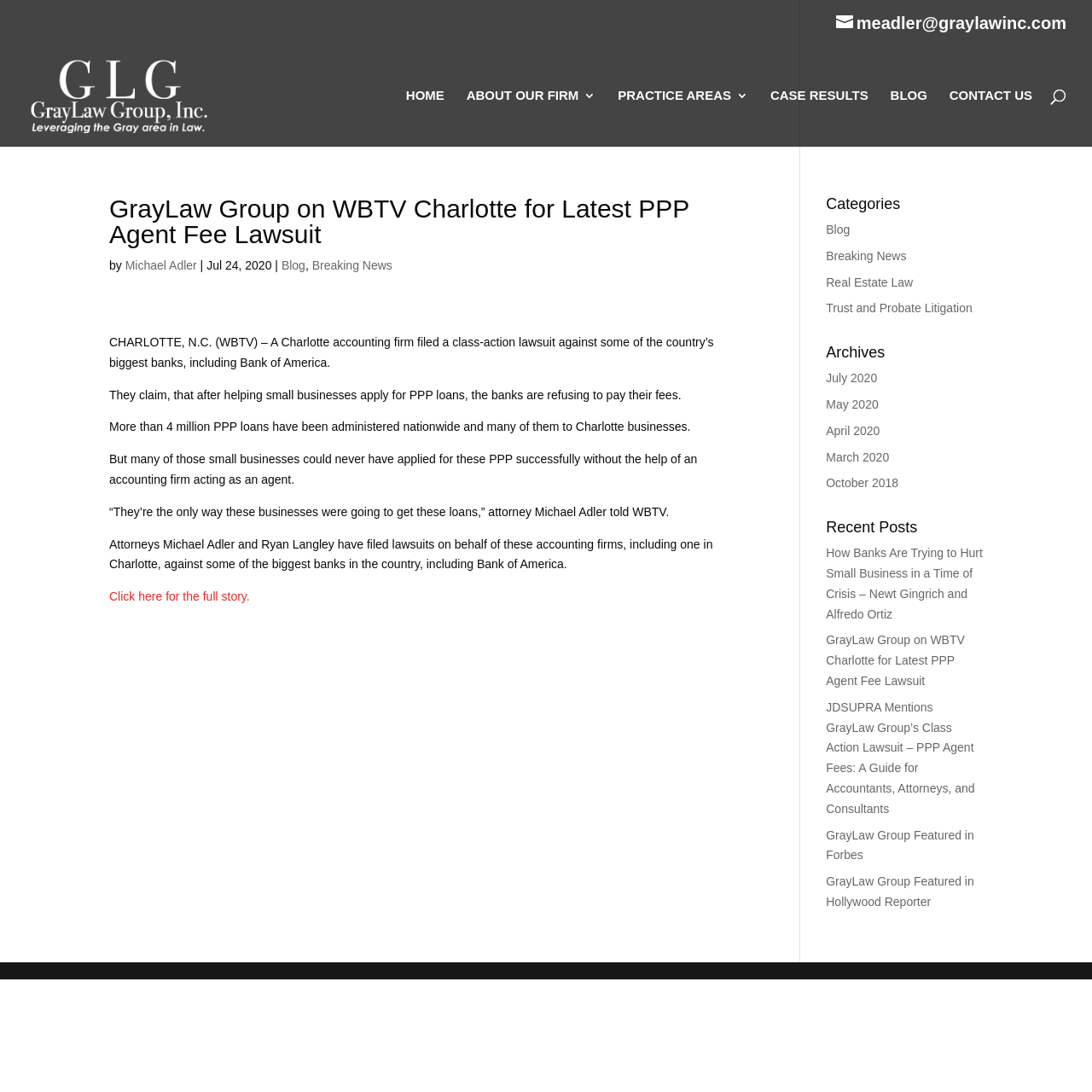What is the purpose of the search box?
Please give a detailed and elaborate explanation in response to the question.

The purpose of the search box is to search the website, allowing users to find specific content or articles within the website.